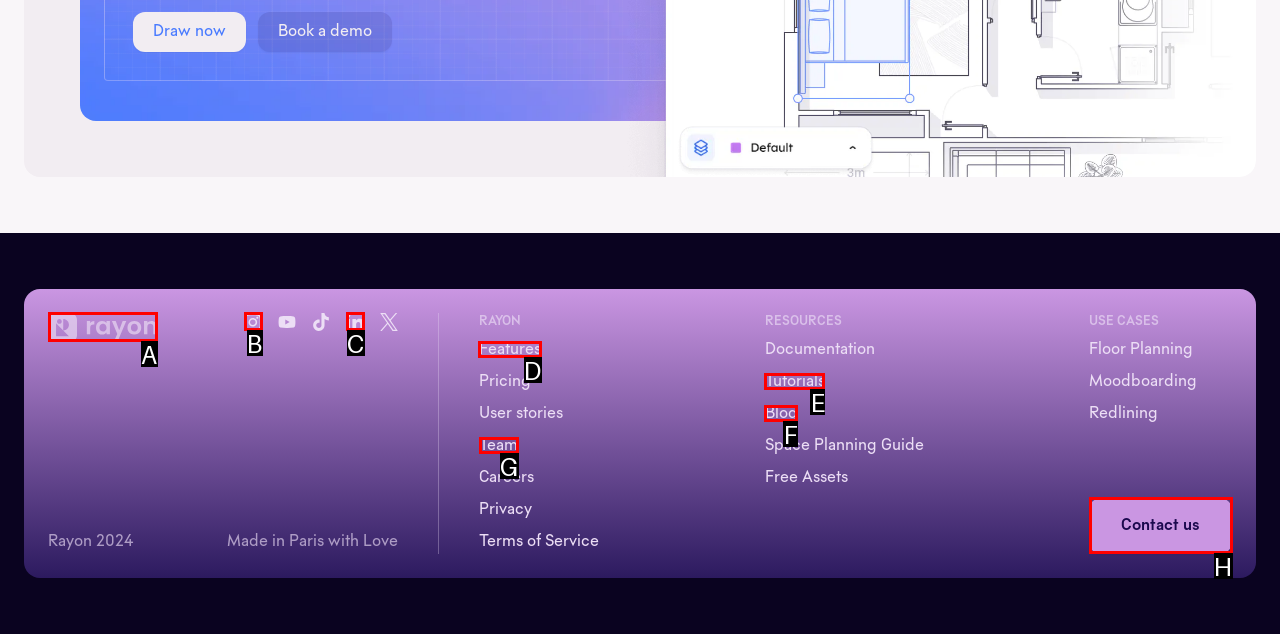Select the letter of the element you need to click to complete this task: View Features
Answer using the letter from the specified choices.

D